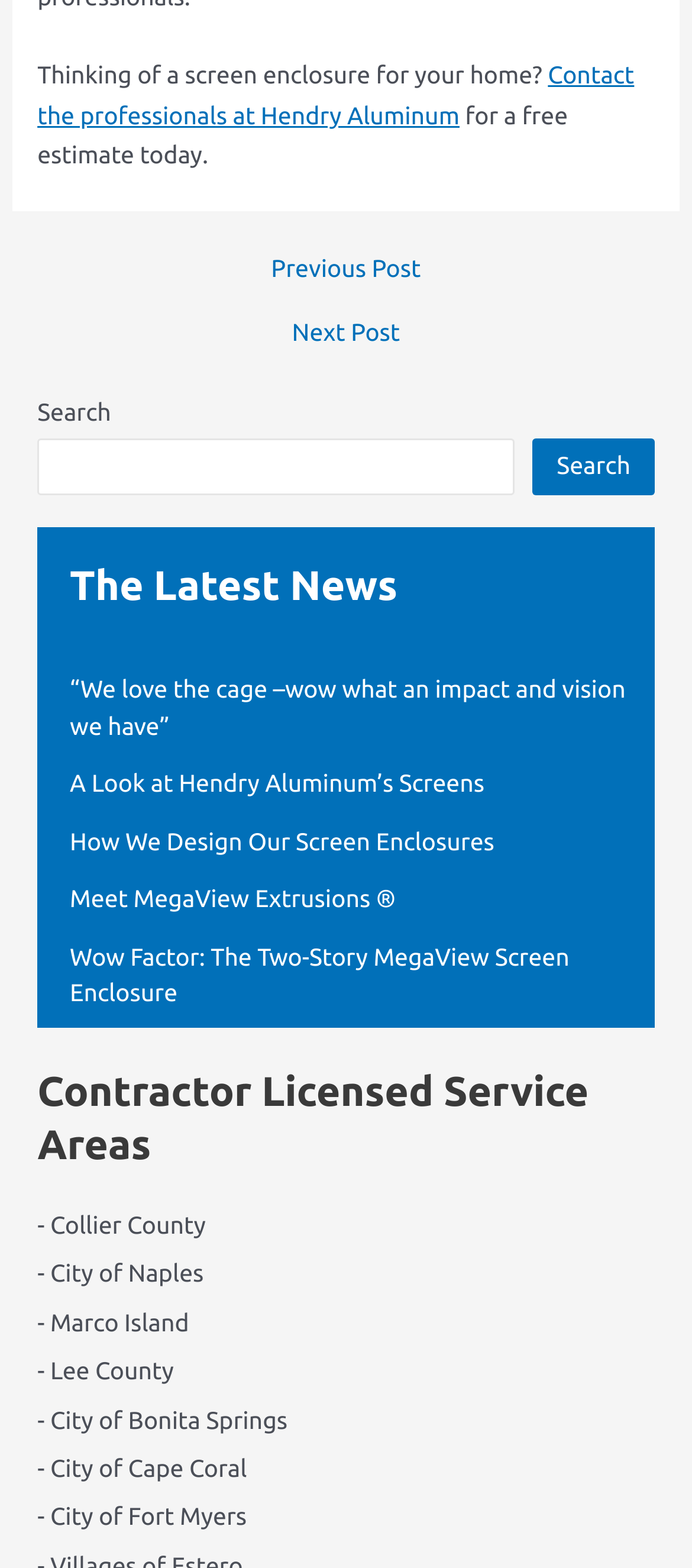Please determine the bounding box coordinates of the element's region to click for the following instruction: "View 'Contractor Licensed Service Areas'".

[0.054, 0.679, 0.946, 0.747]